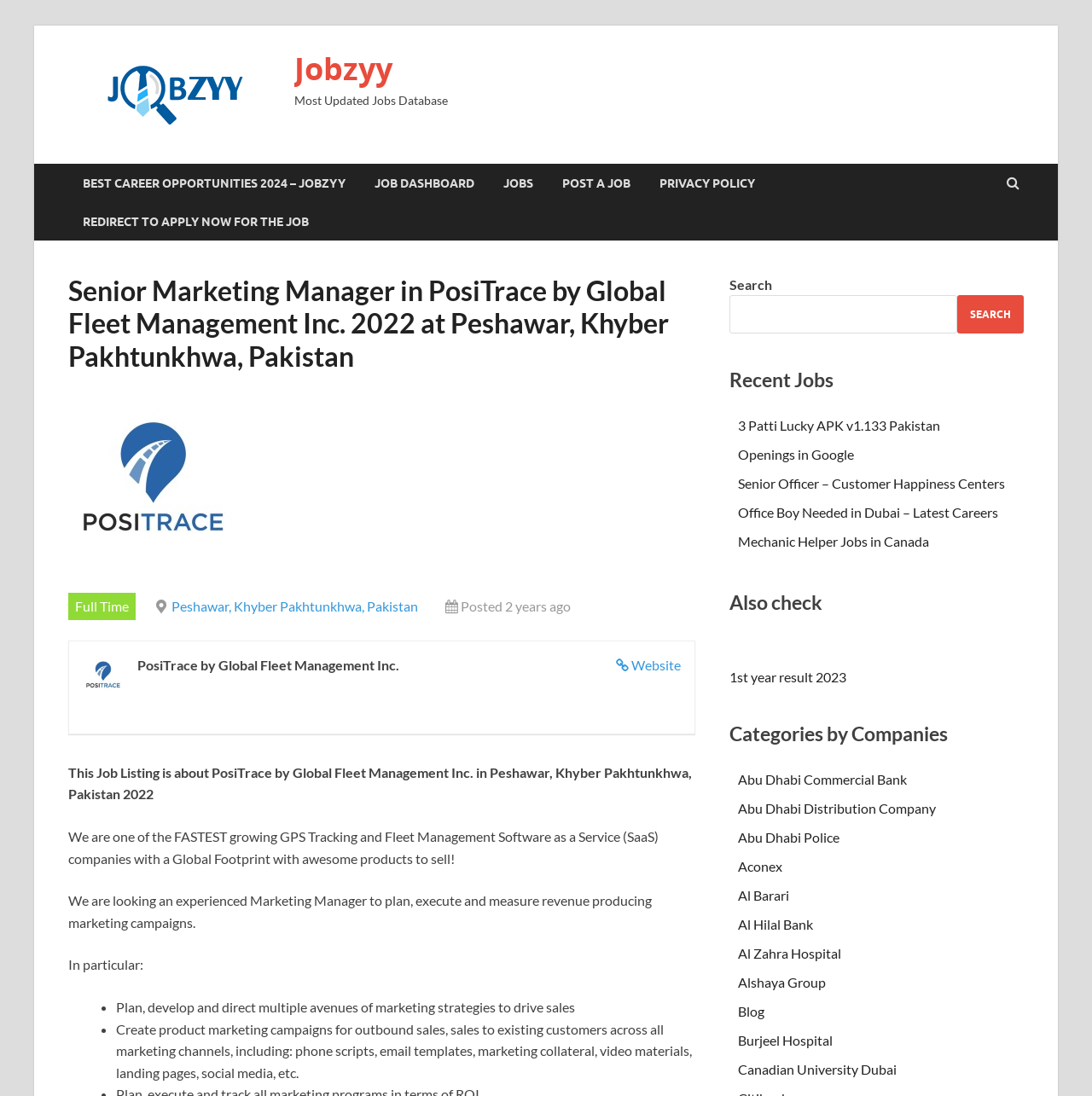What is the location of the job?
Please interpret the details in the image and answer the question thoroughly.

I found the job location by looking at the job listing details, which includes a 'Peshawar, Khyber Pakhtunkhwa, Pakistan' label. This indicates that the job is located in Peshawar, Khyber Pakhtunkhwa, Pakistan.